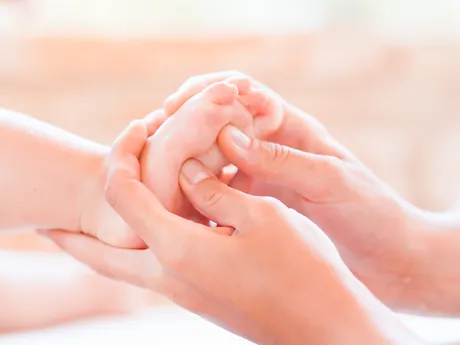Using the information in the image, give a detailed answer to the following question: What is the tone of the atmosphere in the image?

The caption describes the scene as having 'soft focus and warm lighting', which creates a calming atmosphere, emphasizing health and well-being for children.